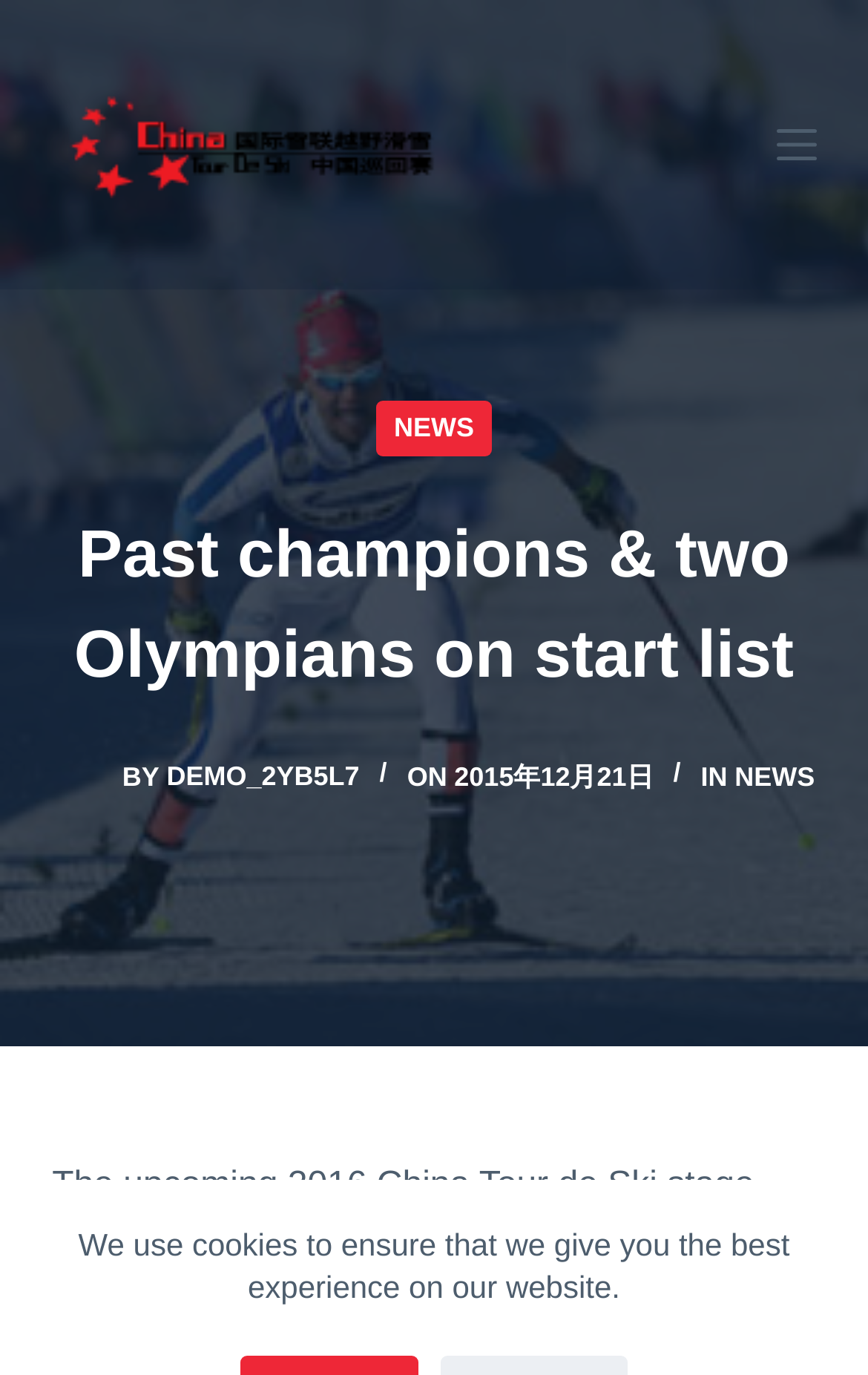How many Olympians are on the start list?
Use the information from the screenshot to give a comprehensive response to the question.

I found the answer by reading the heading element with the text 'Past champions & two Olympians on start list', which explicitly mentions the number of Olympians on the start list.